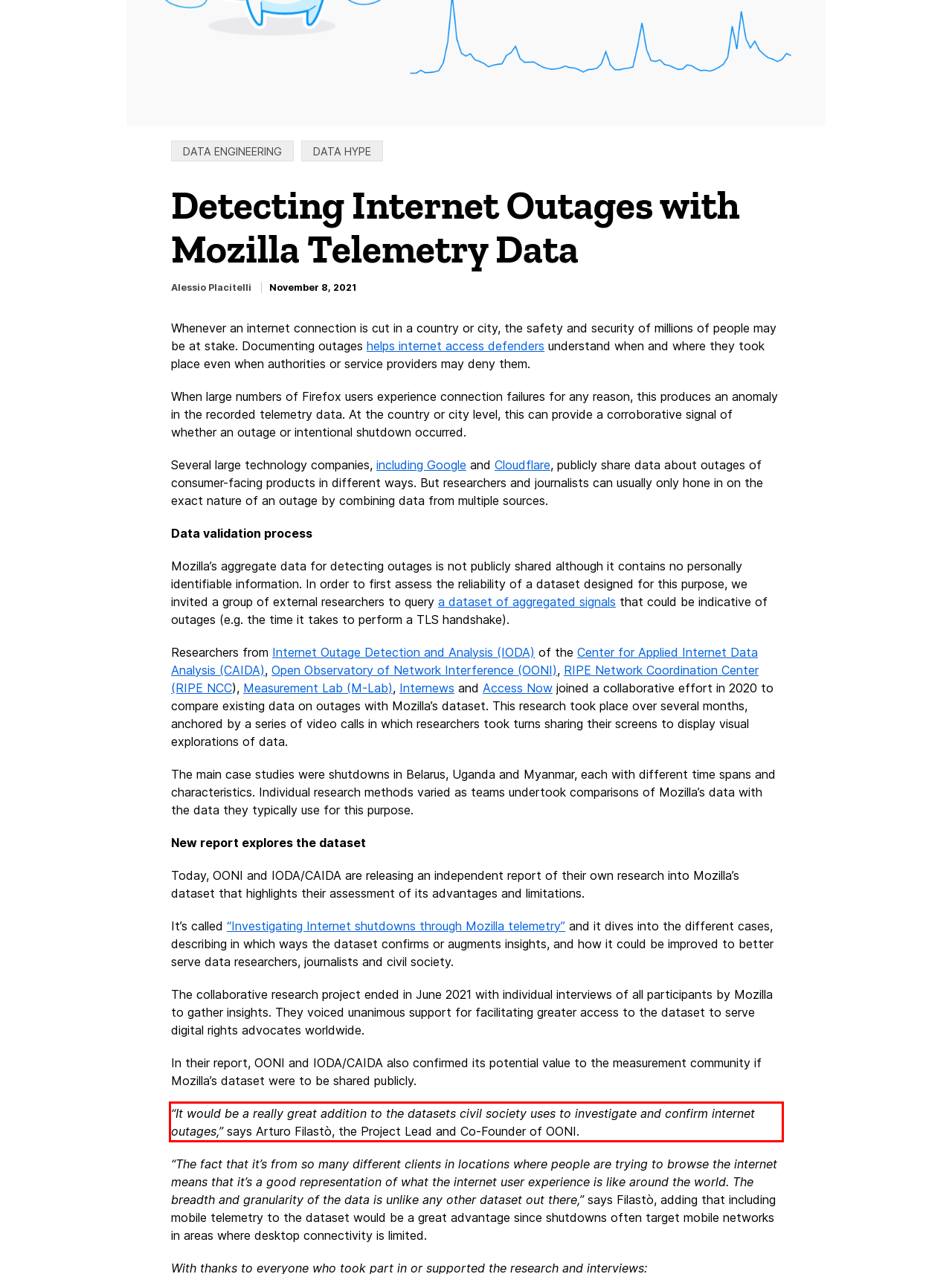Using the provided screenshot of a webpage, recognize and generate the text found within the red rectangle bounding box.

“It would be a really great addition to the datasets civil society uses to investigate and confirm internet outages,” says Arturo Filastò, the Project Lead and Co-Founder of OONI.